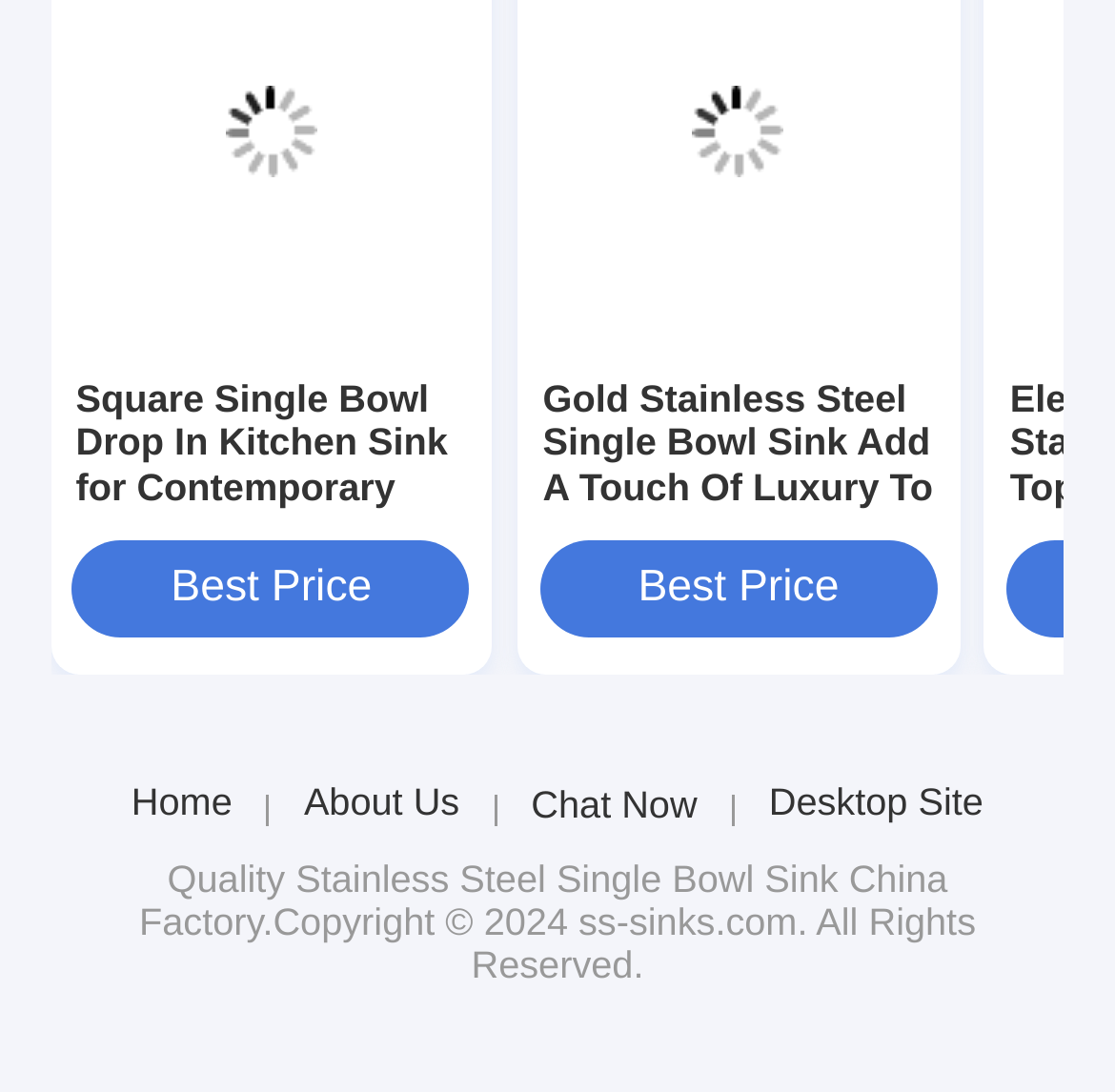What is the material of the second sink shown?
Please provide a single word or phrase answer based on the image.

Gold Stainless Steel